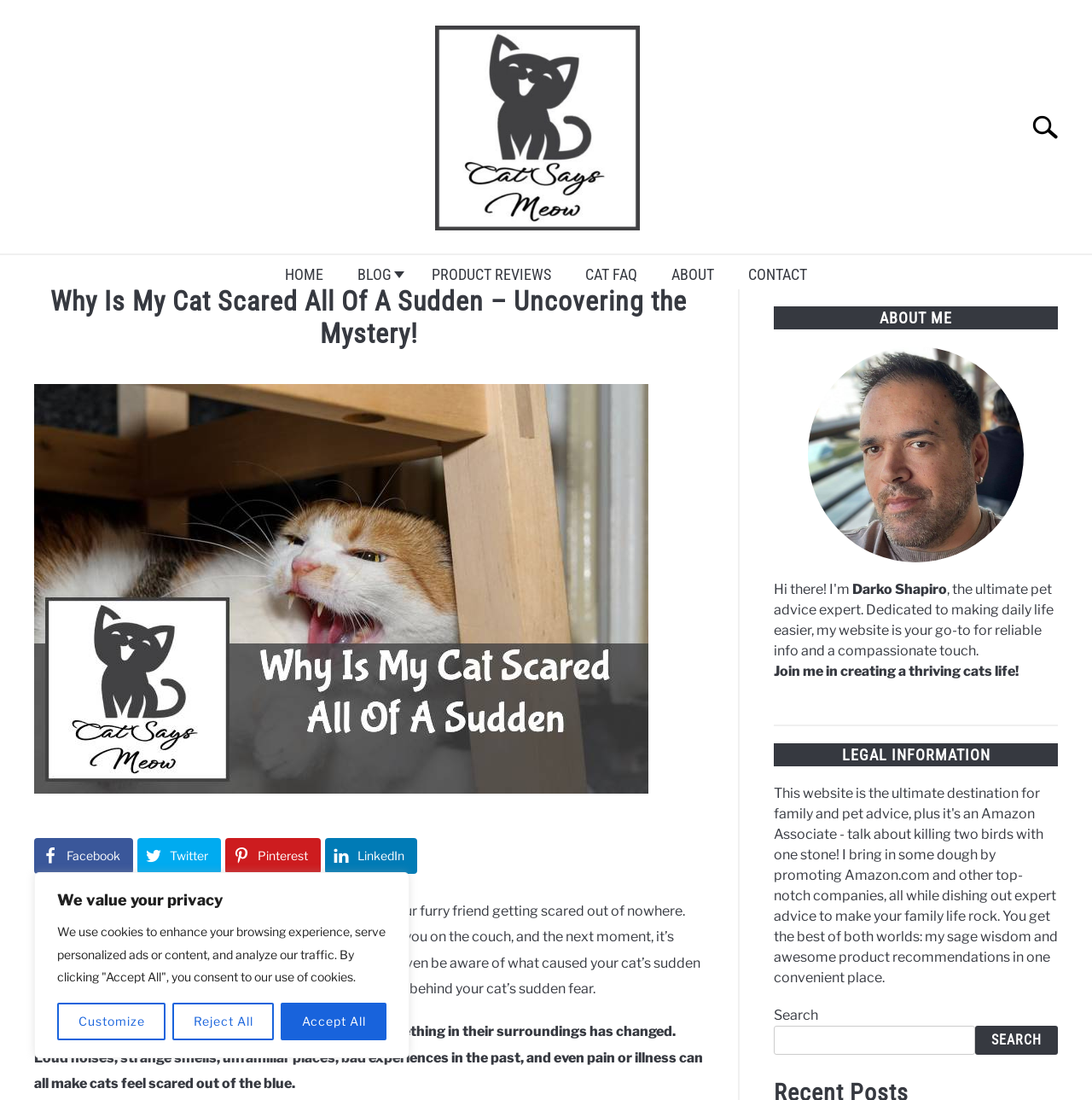Based on the image, provide a detailed response to the question:
What is the topic of the main article?

The main article on the webpage discusses the topic of why cats may suddenly become scared, and what might be the reasons behind this behavior.